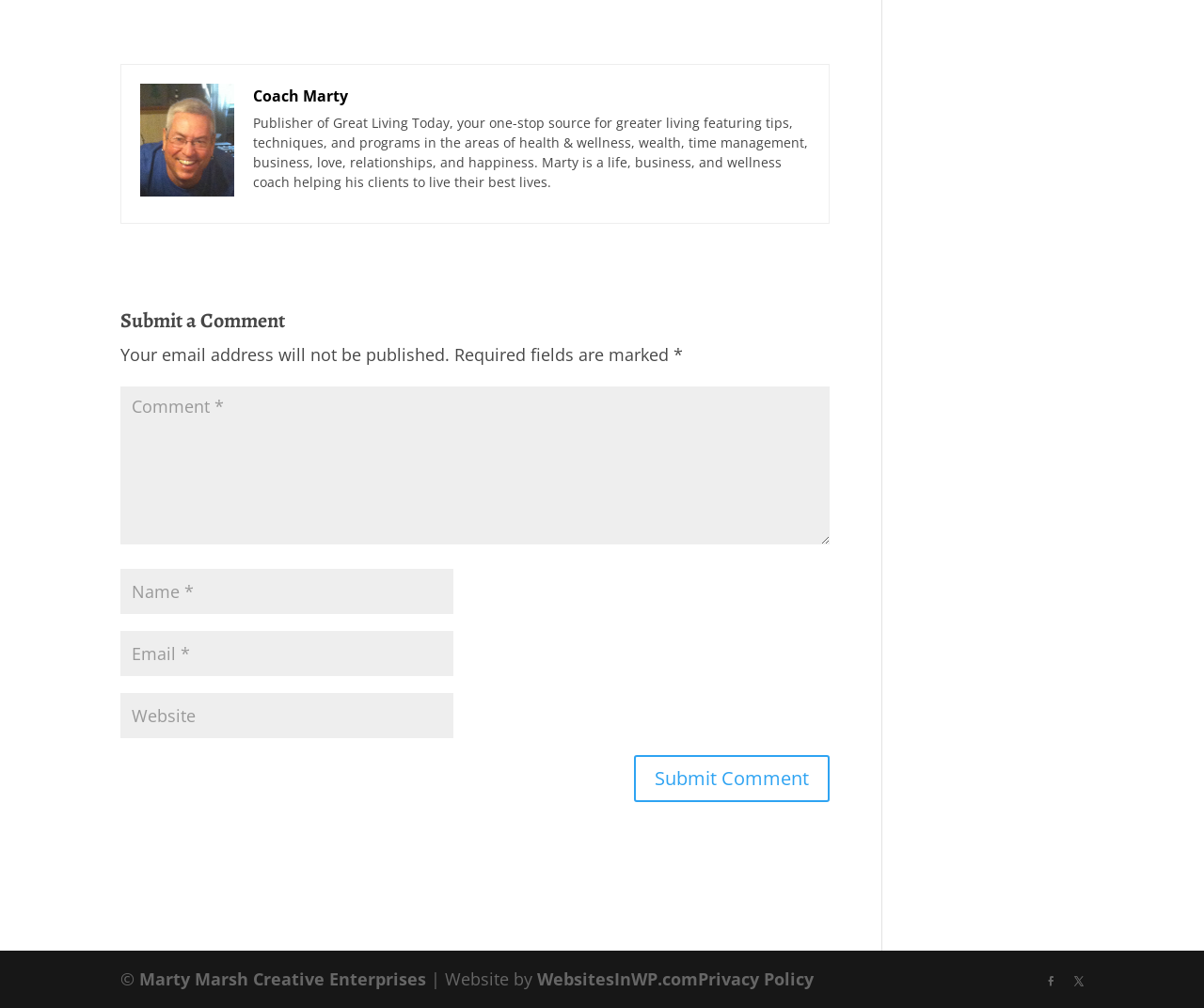Kindly provide the bounding box coordinates of the section you need to click on to fulfill the given instruction: "Submit a comment".

[0.527, 0.749, 0.689, 0.796]